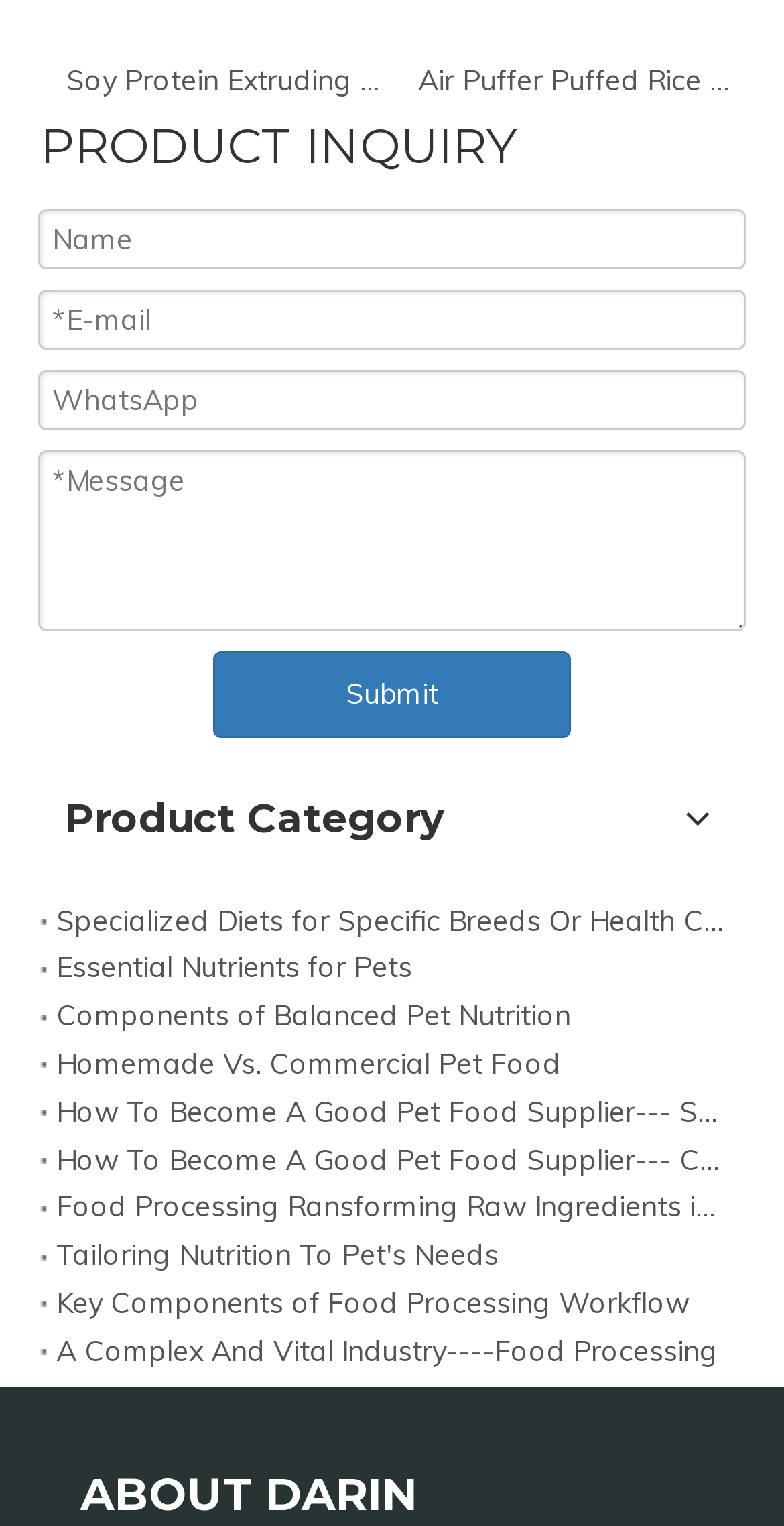Determine the bounding box coordinates for the HTML element mentioned in the following description: "alt="a photo from Liz Daher"". The coordinates should be a list of four floats ranging from 0 to 1, represented as [left, top, right, bottom].

None